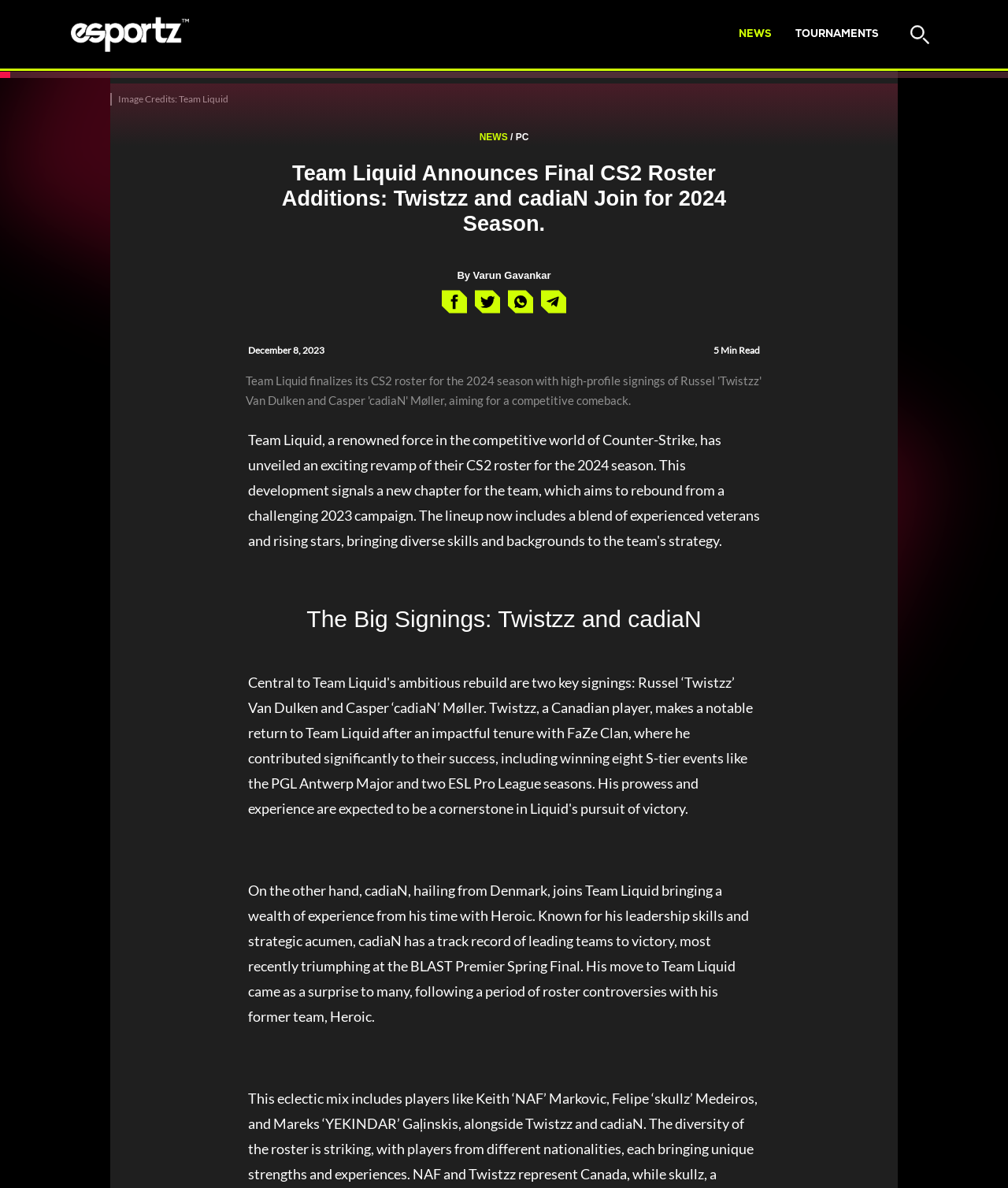Detail the webpage's structure and highlights in your description.

The webpage is about Team Liquid's CS2 roster for the 2024 season, specifically the high-profile signings of Russel 'Twistzz' Van Dulken and Casper 'cadiaN' Møller. 

At the top left, there is a logo of ESPORTZ, which is also a link. Below it, there are several links to different categories, including NEWS, PC, CONSOLE, MOBILE, BUSINESS, TECH, GENERAL, and EXCLUSIVE, each accompanied by a small icon. 

On the top right, there is a search icon and a series of links to TOURNAMENTS, ESPORTZ PREMIER SERIES, INVITATIONAL, CAMPUS TOUR, and EVENT CALENDER, each accompanied by a small icon.

Below the top section, there is a large heading that reads "Team Liquid Announces Final CS2 Roster Additions: Twistzz and cadiaN Join for 2024 Season." 

Under the heading, there is a link to the author, Varun Gavankar, and three social media links. 

The main content of the webpage is divided into two sections. The first section describes the signings of Twistzz and cadiaN, with a heading "The Big Signings: Twistzz and cadiaN". The text explains the background and experience of each player, including their previous teams and achievements.

The webpage also includes several images, including a banner image at the top, icons for each category, and social media icons. There is also a small image credit at the bottom left, which reads "Image Credits: Team Liquid".